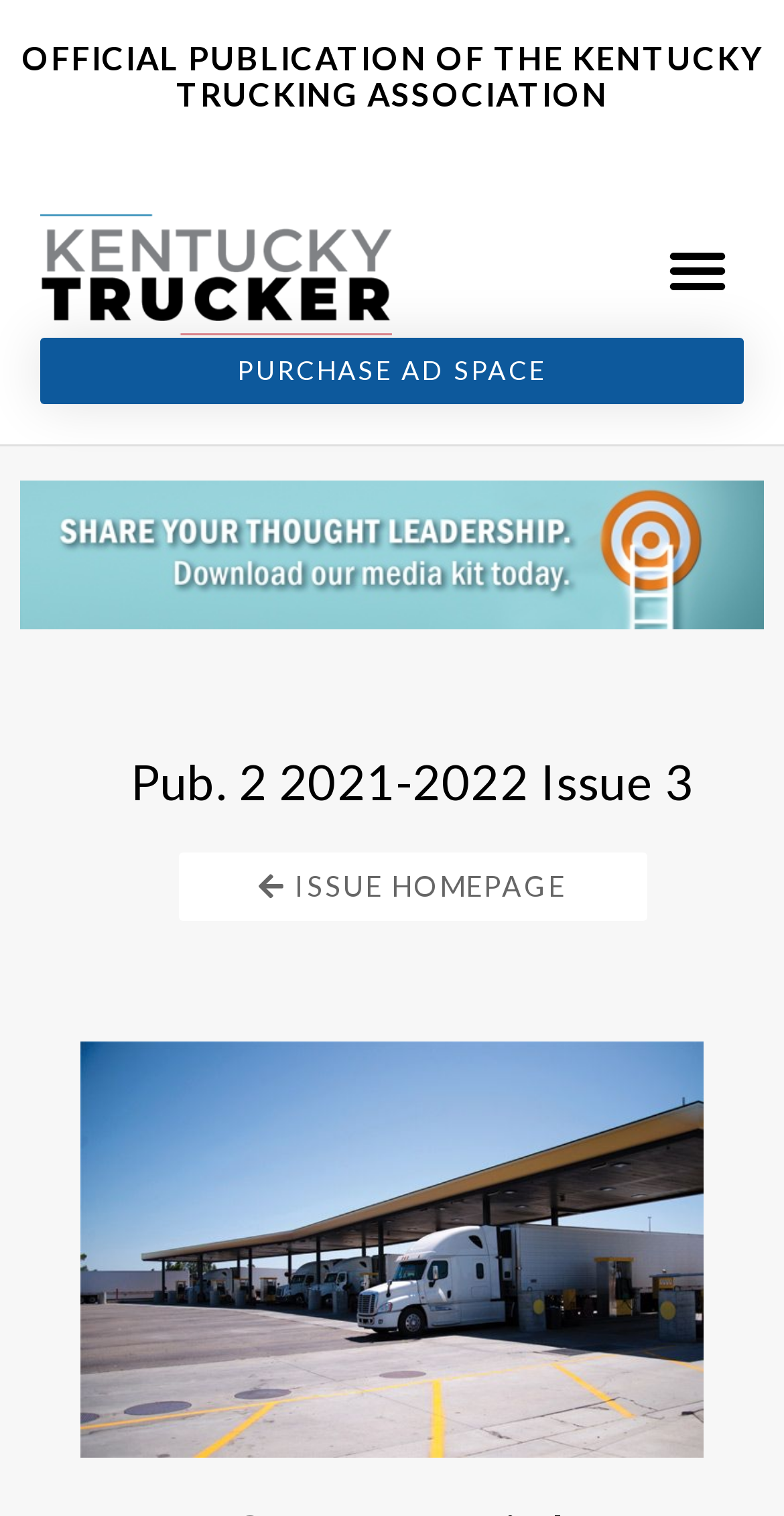Using the description: "Issue Homepage", identify the bounding box of the corresponding UI element in the screenshot.

[0.227, 0.563, 0.824, 0.608]